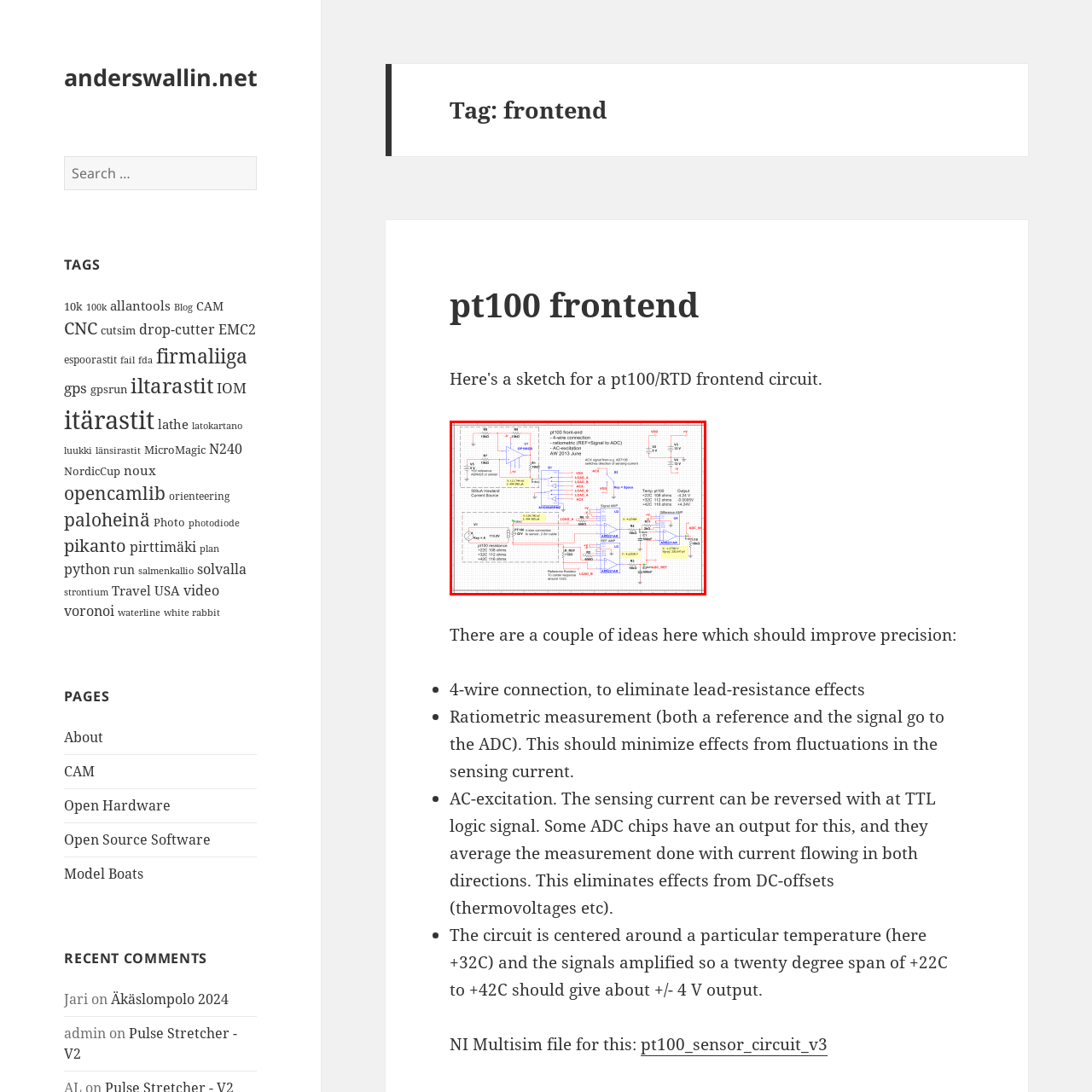Pay attention to the image encircled in red and give a thorough answer to the subsequent question, informed by the visual details in the image:
What is the function of operational amplifiers in the circuit?

Operational amplifiers are utilized in the circuit for signal conditioning, which involves amplifying and processing the signal from the PT100 temperature sensor to prepare it for accurate measurement and conversion to a digital signal by the Analog-to-Digital Converter (ADC).